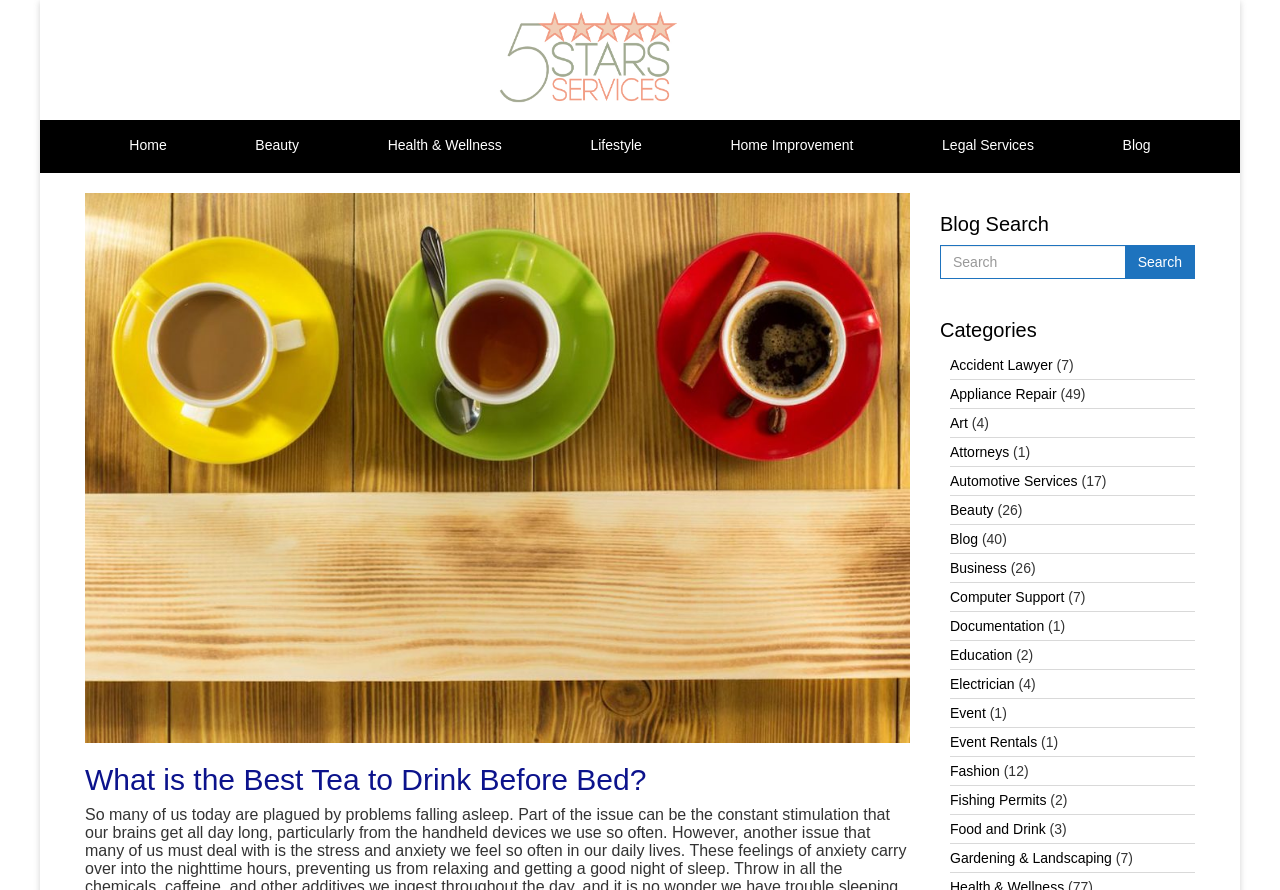Find the bounding box coordinates of the area that needs to be clicked in order to achieve the following instruction: "click Twitter link". The coordinates should be specified as four float numbers between 0 and 1, i.e., [left, top, right, bottom].

None